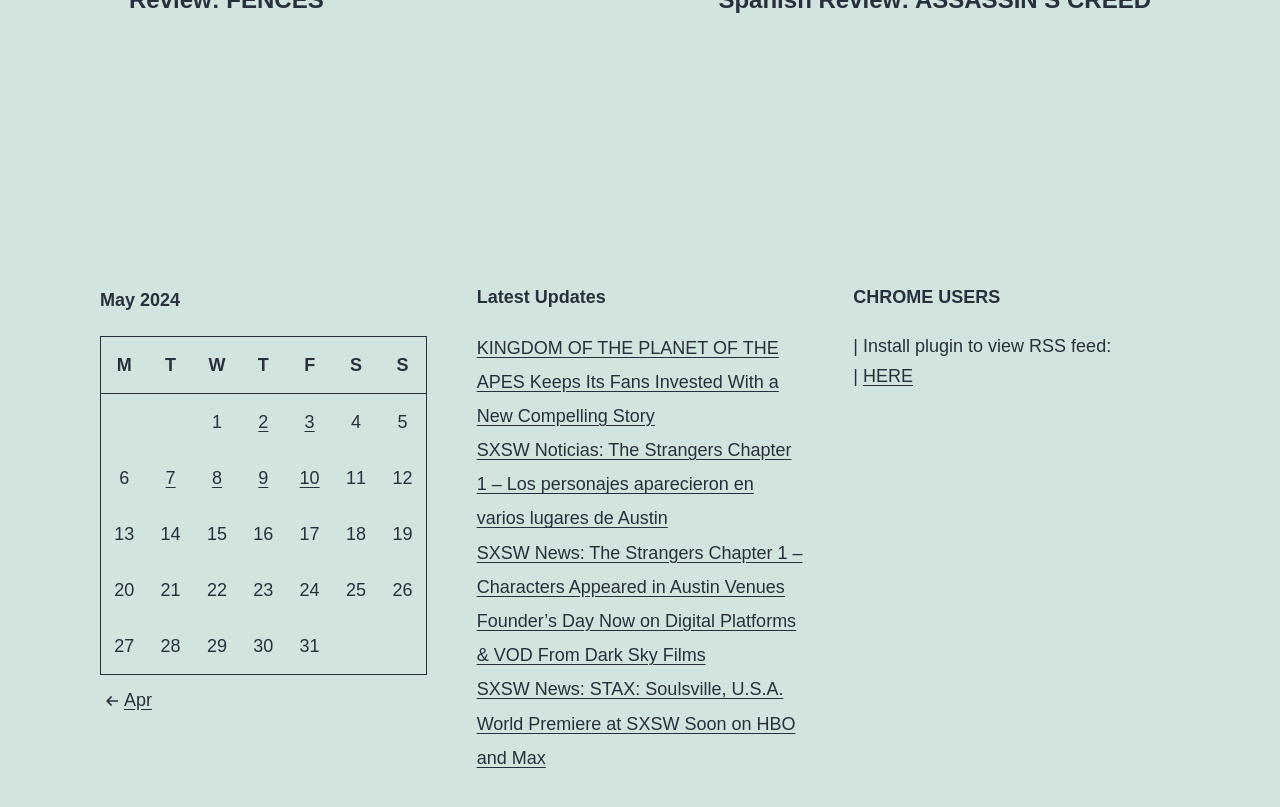Find the bounding box coordinates for the area you need to click to carry out the instruction: "Read latest update about KINGDOM OF THE PLANET OF THE APES". The coordinates should be four float numbers between 0 and 1, indicated as [left, top, right, bottom].

[0.372, 0.418, 0.608, 0.528]